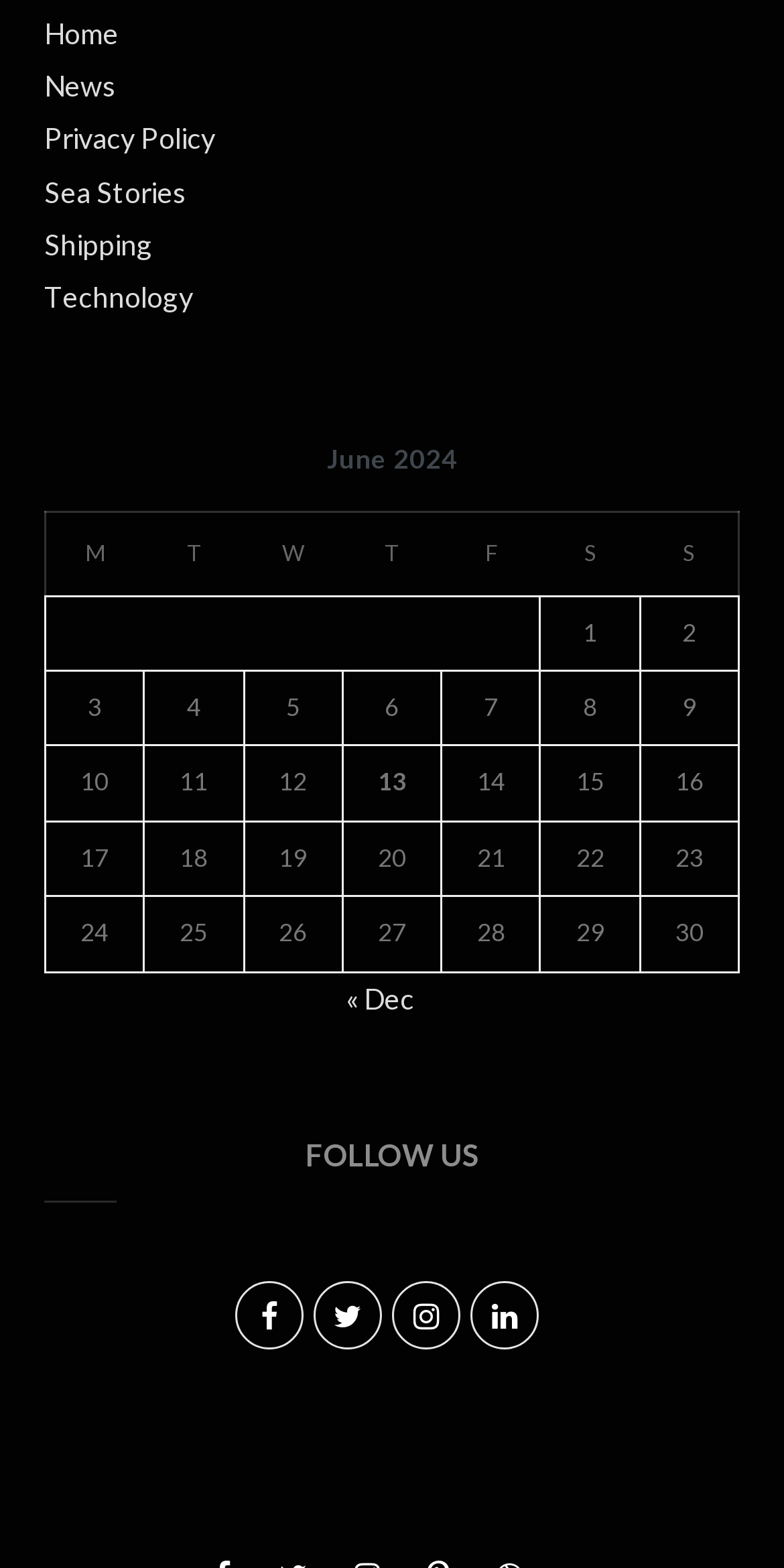Specify the bounding box coordinates of the area to click in order to execute this command: 'Read the Privacy Policy'. The coordinates should consist of four float numbers ranging from 0 to 1, and should be formatted as [left, top, right, bottom].

[0.056, 0.077, 0.274, 0.099]